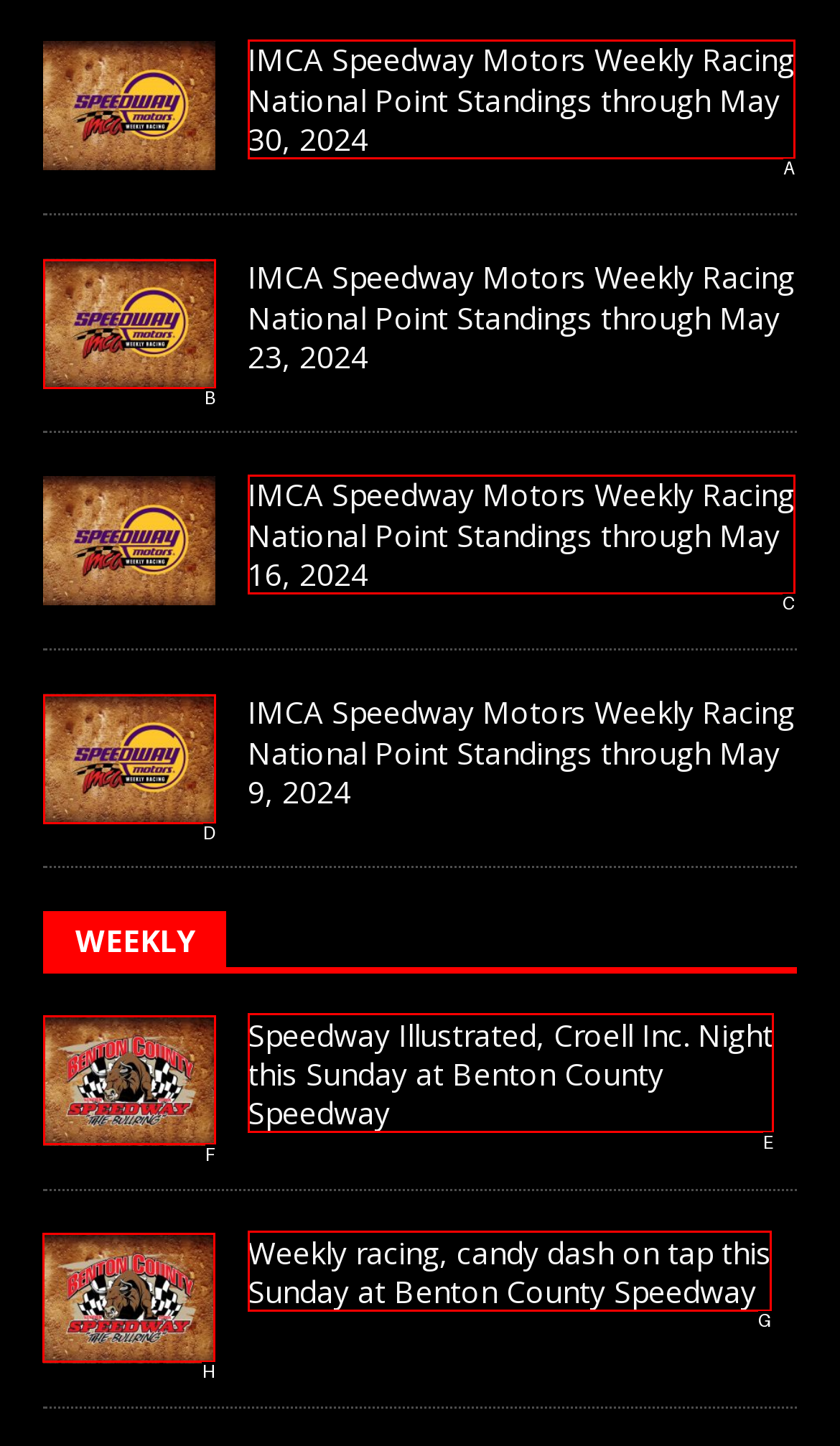Please indicate which HTML element to click in order to fulfill the following task: Go to PRODUCTS Respond with the letter of the chosen option.

None